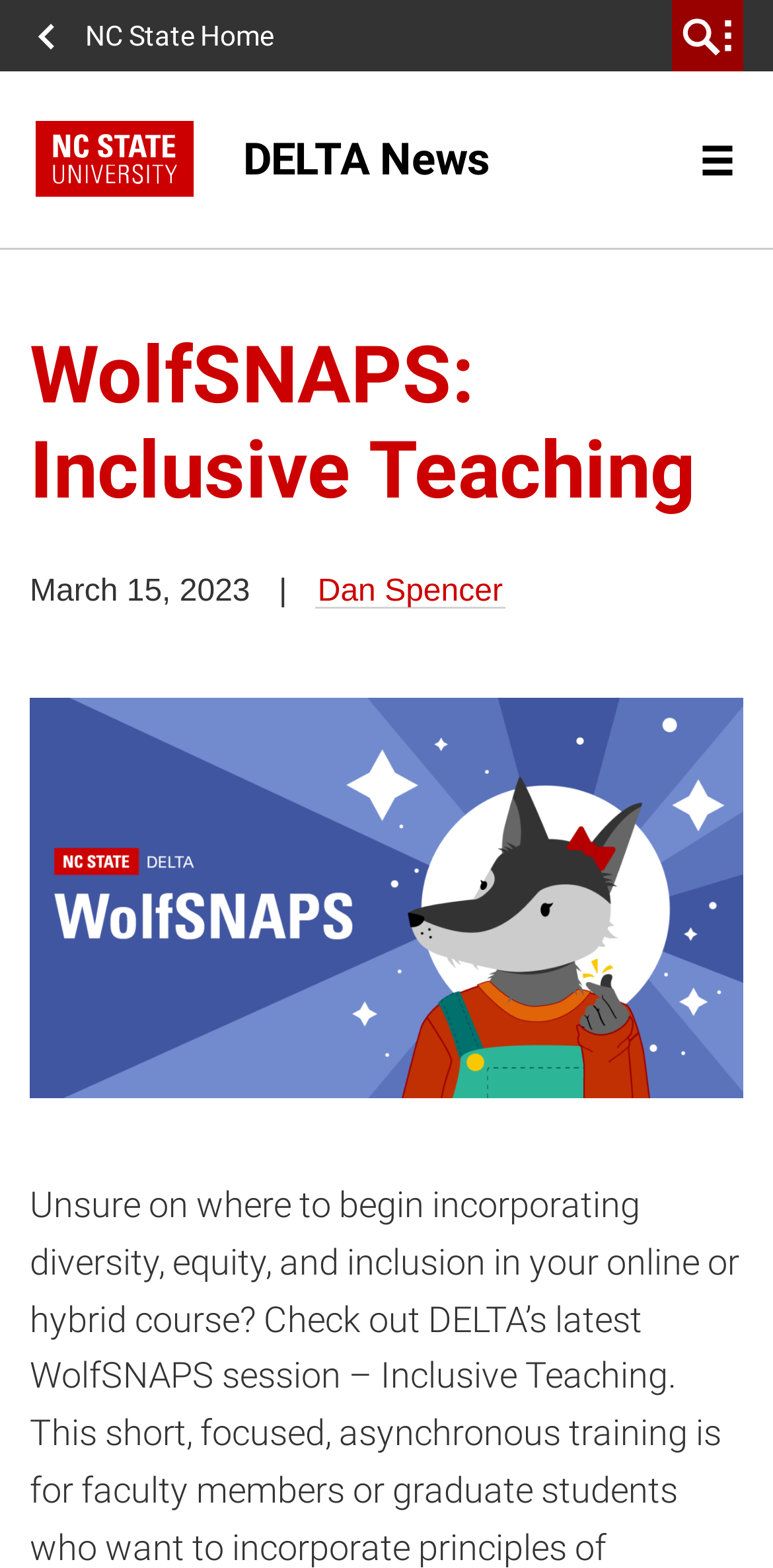Determine the main heading text of the webpage.

WolfSNAPS: Inclusive Teaching